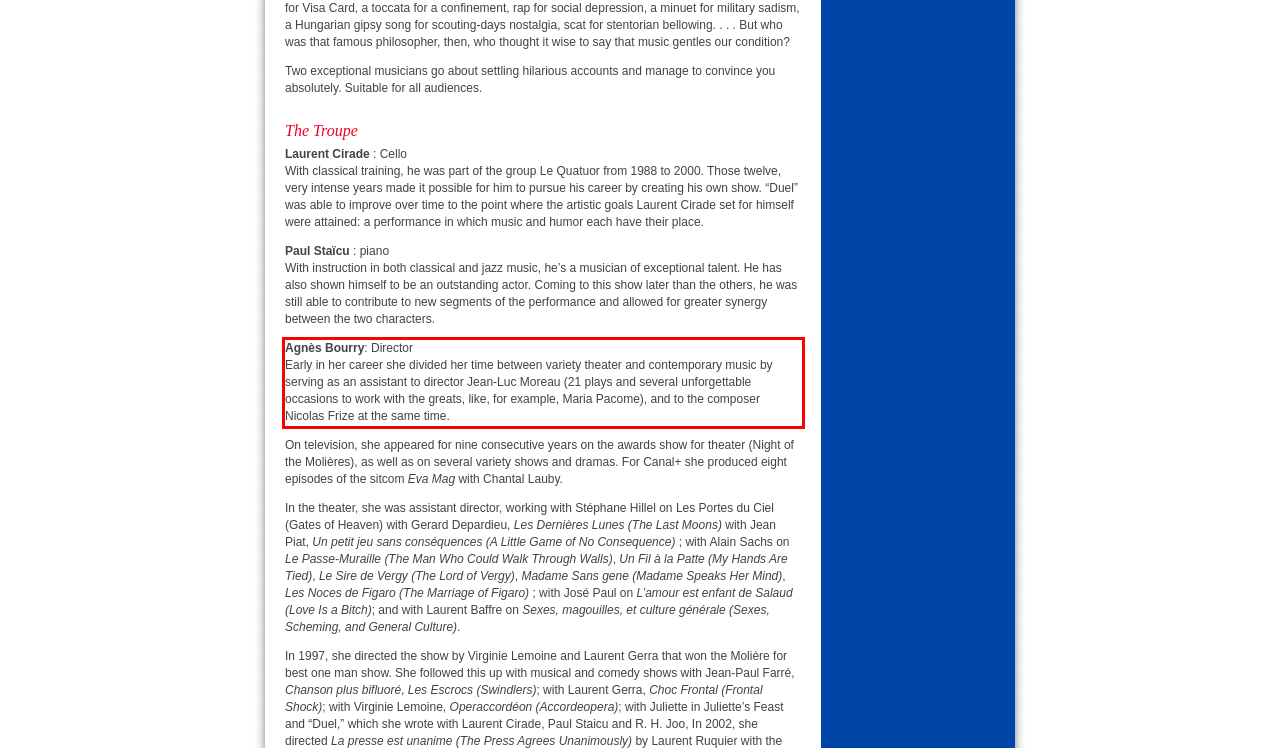Please examine the webpage screenshot and extract the text within the red bounding box using OCR.

Agnès Bourry: Director Early in her career she divided her time between variety theater and contemporary music by serving as an assistant to director Jean-Luc Moreau (21 plays and several unforgettable occasions to work with the greats, like, for example, Maria Pacome), and to the composer Nicolas Frize at the same time.